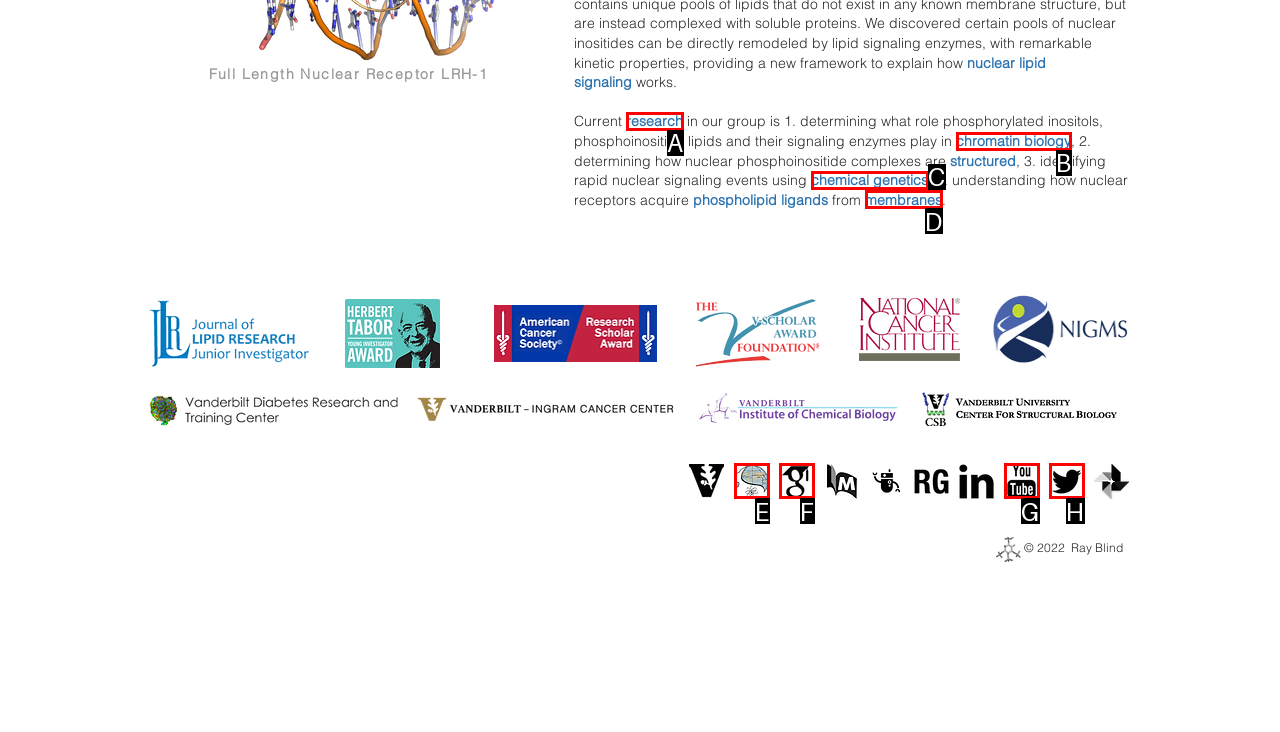Based on the given description: aria-label="ghat.png", identify the correct option and provide the corresponding letter from the given choices directly.

F